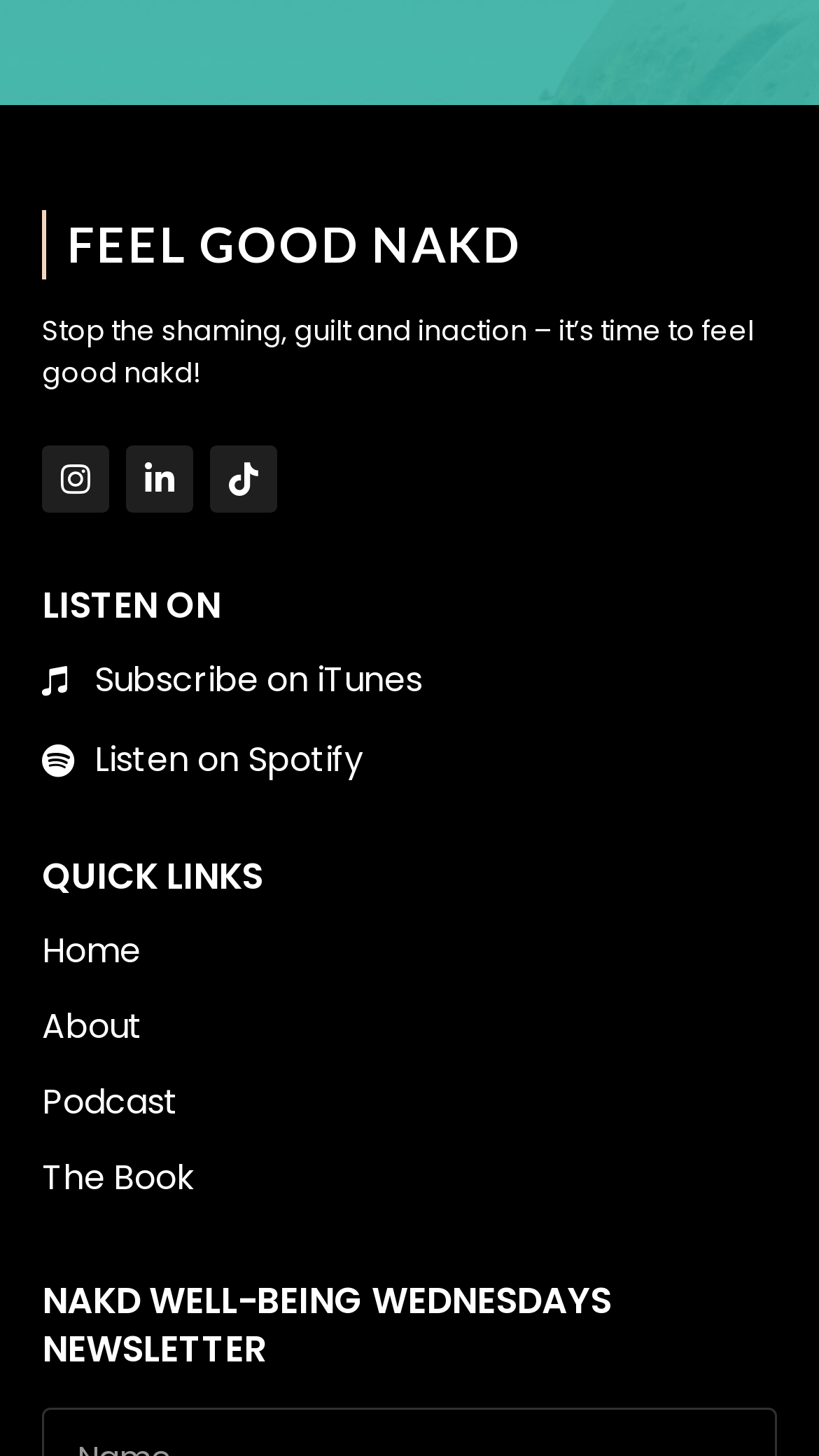Please find and report the bounding box coordinates of the element to click in order to perform the following action: "Go to About page". The coordinates should be expressed as four float numbers between 0 and 1, in the format [left, top, right, bottom].

[0.051, 0.688, 0.949, 0.722]